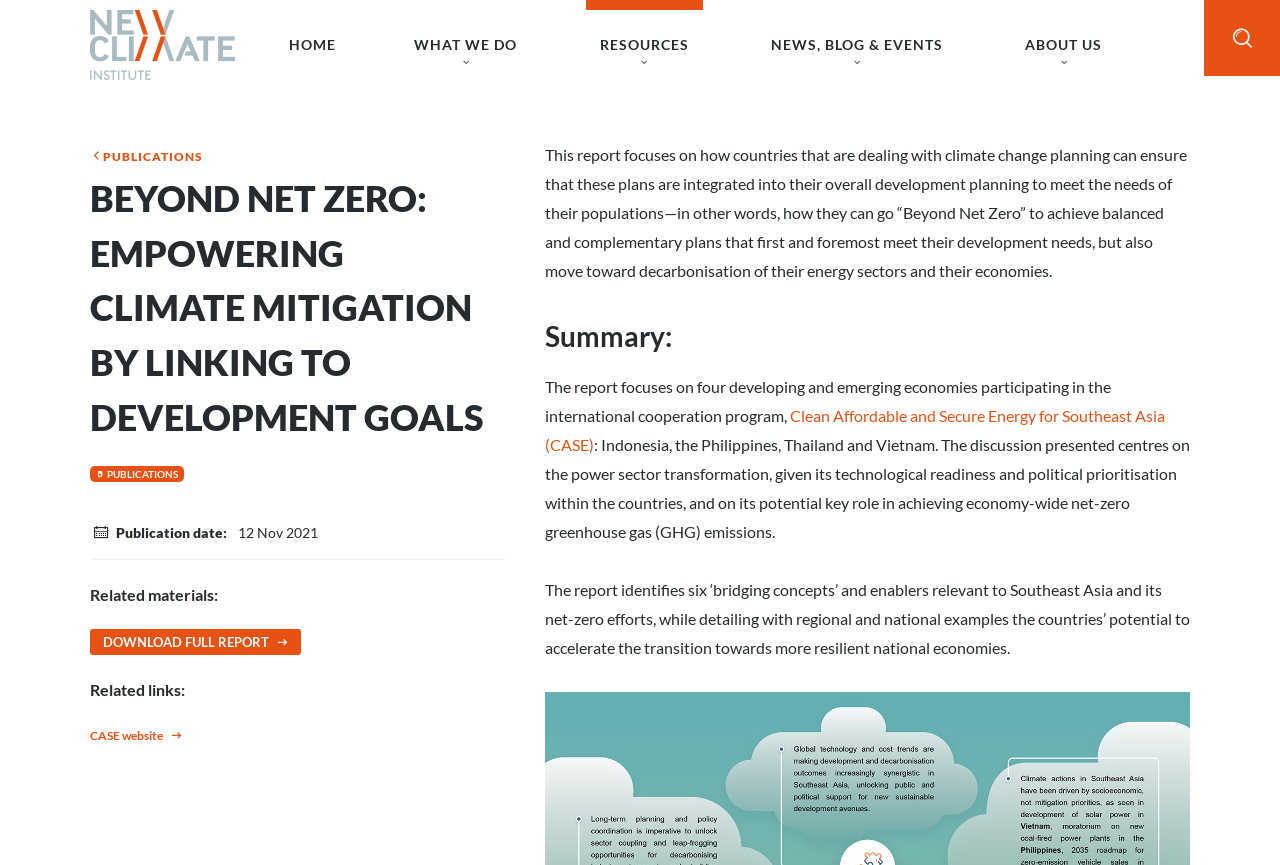Bounding box coordinates are to be given in the format (top-left x, top-left y, bottom-right x, bottom-right y). All values must be floating point numbers between 0 and 1. Provide the bounding box coordinate for the UI element described as: CASE website

[0.07, 0.837, 0.142, 0.864]